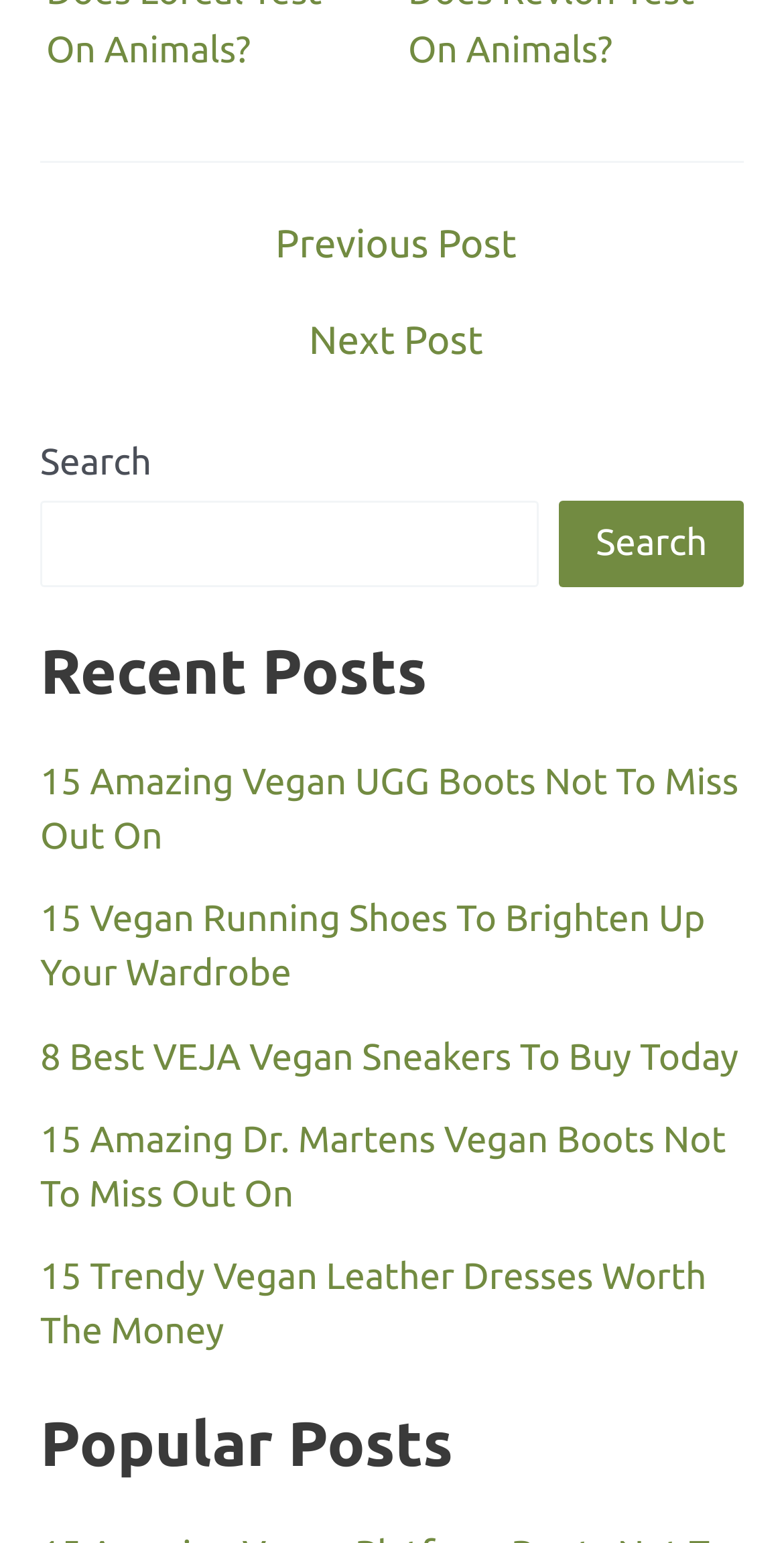How many posts are shown on the main page?
Refer to the screenshot and answer in one word or phrase.

5